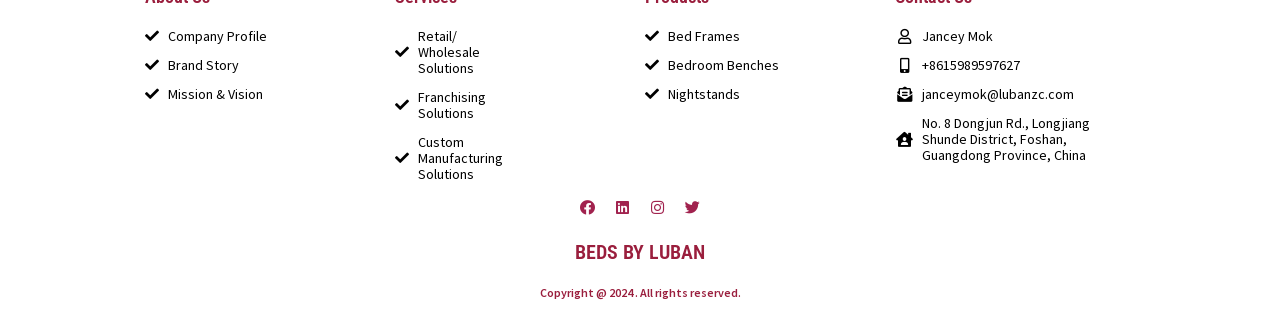Respond with a single word or phrase:
What is the contact email?

janceymok@lubanzc.com